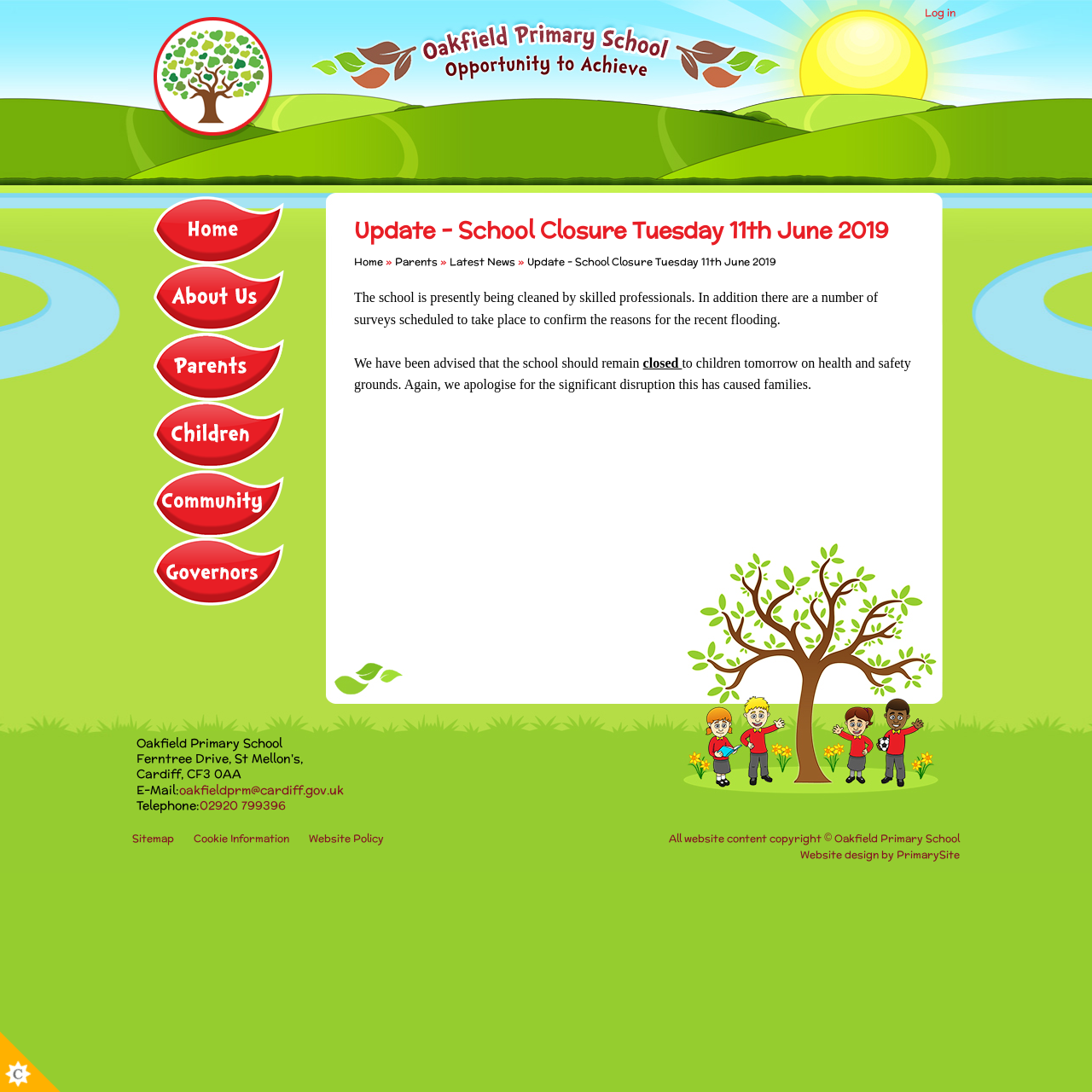What is the purpose of the surveys mentioned on the webpage?
Provide an in-depth answer to the question, covering all aspects.

The purpose of the surveys can be inferred from the text in the StaticText element at coordinates [0.324, 0.266, 0.804, 0.299], which states 'there are a number of surveys scheduled to take place to confirm the reasons for the recent flooding'. This suggests that the surveys are intended to determine the cause of the flooding.